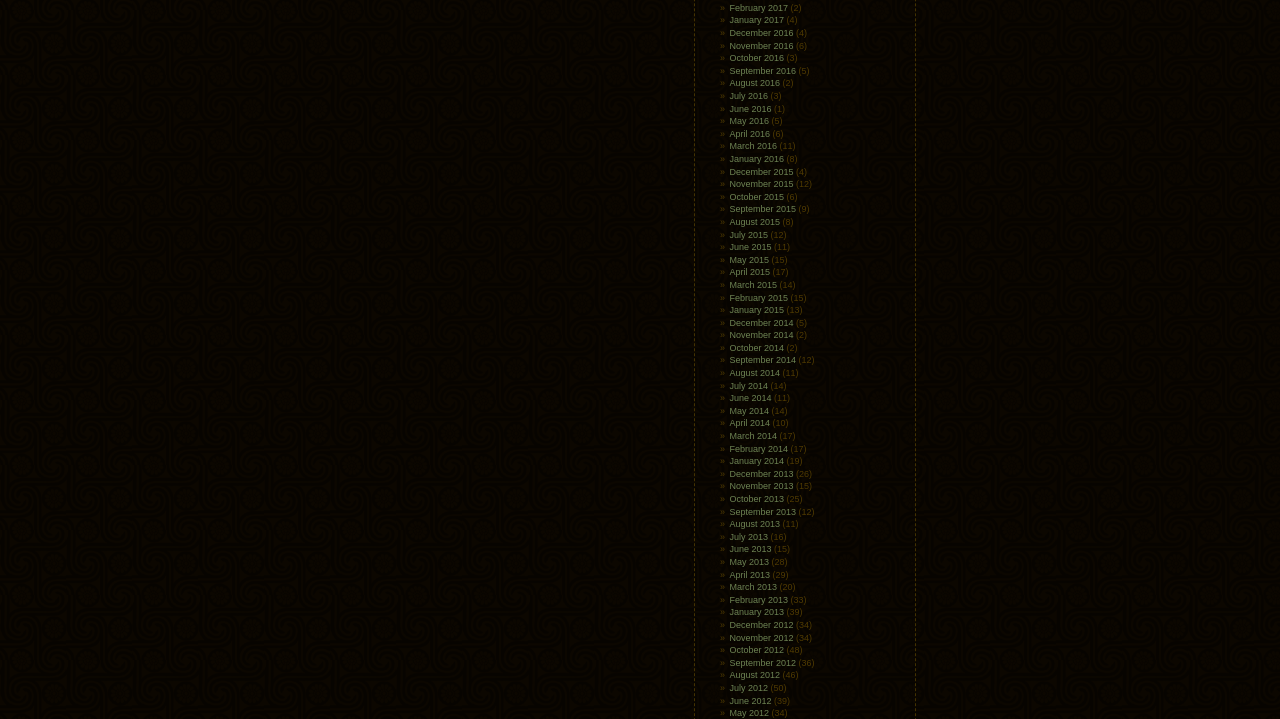Find the bounding box coordinates of the element I should click to carry out the following instruction: "View December 2016".

[0.57, 0.039, 0.62, 0.053]